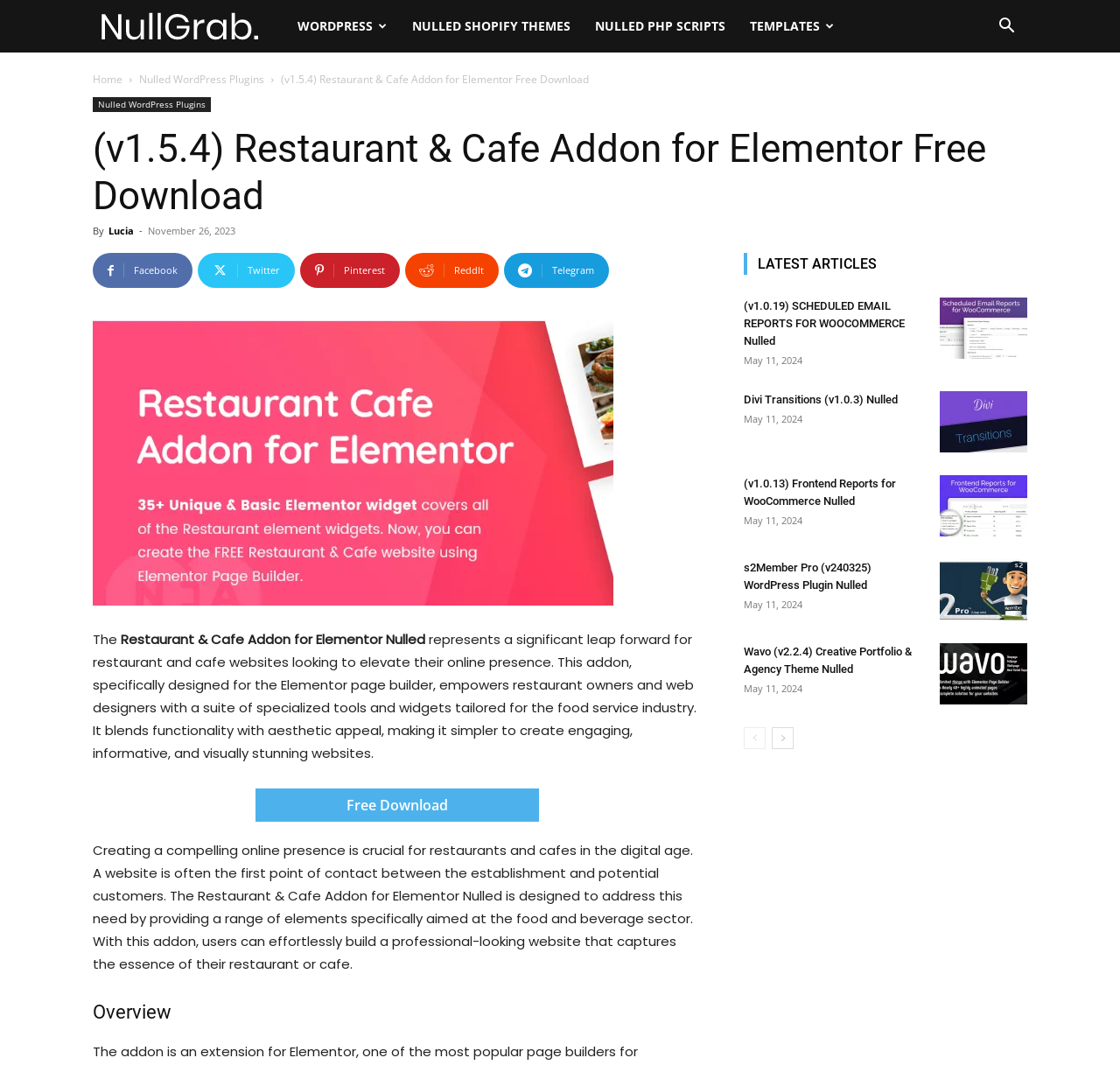Please provide a one-word or short phrase answer to the question:
What is the name of the addon?

Restaurant & Cafe Addon for Elementor